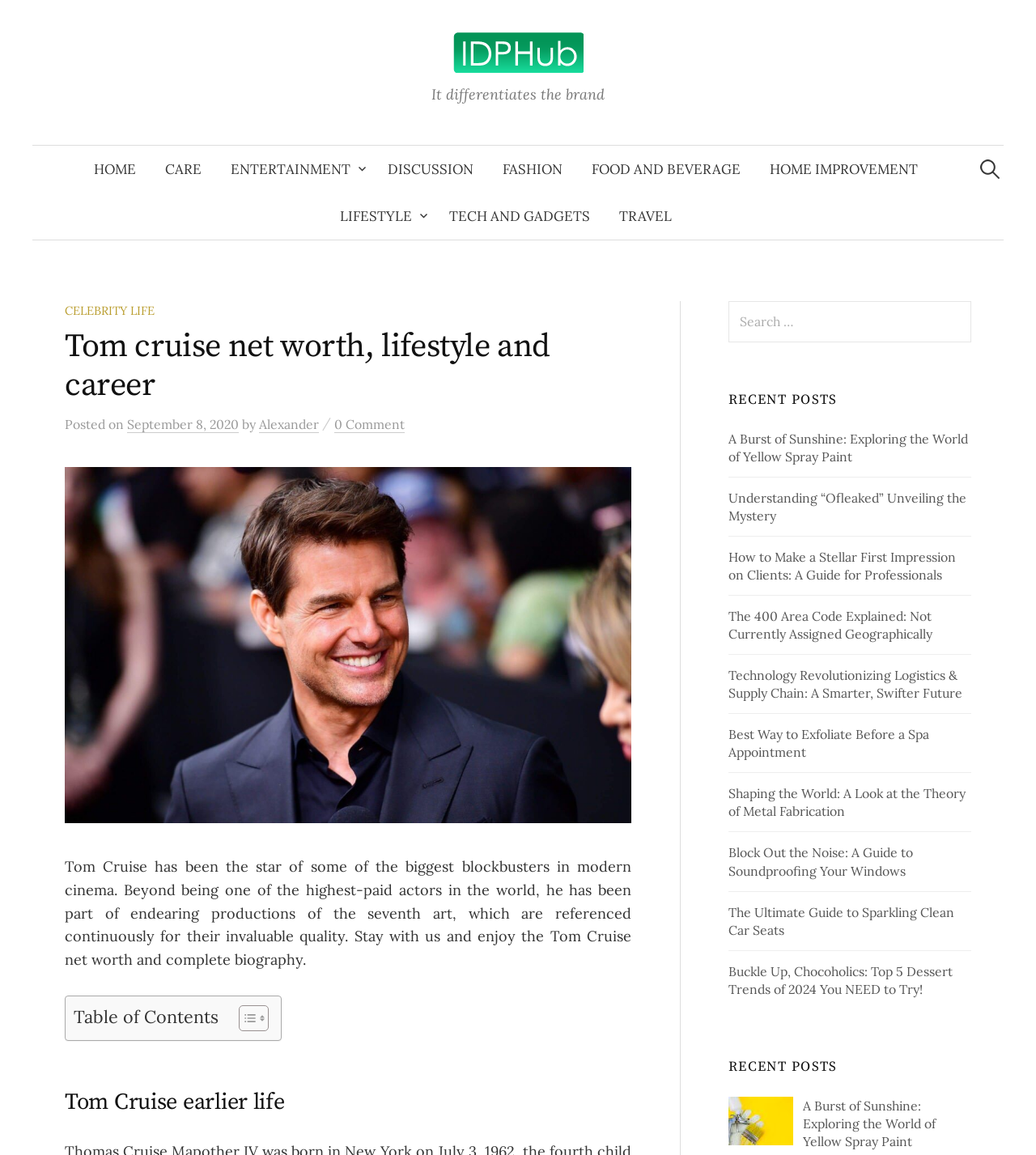Identify the bounding box coordinates of the element that should be clicked to fulfill this task: "Click the Logo | HDera HDMI Cable link". The coordinates should be provided as four float numbers between 0 and 1, i.e., [left, top, right, bottom].

None